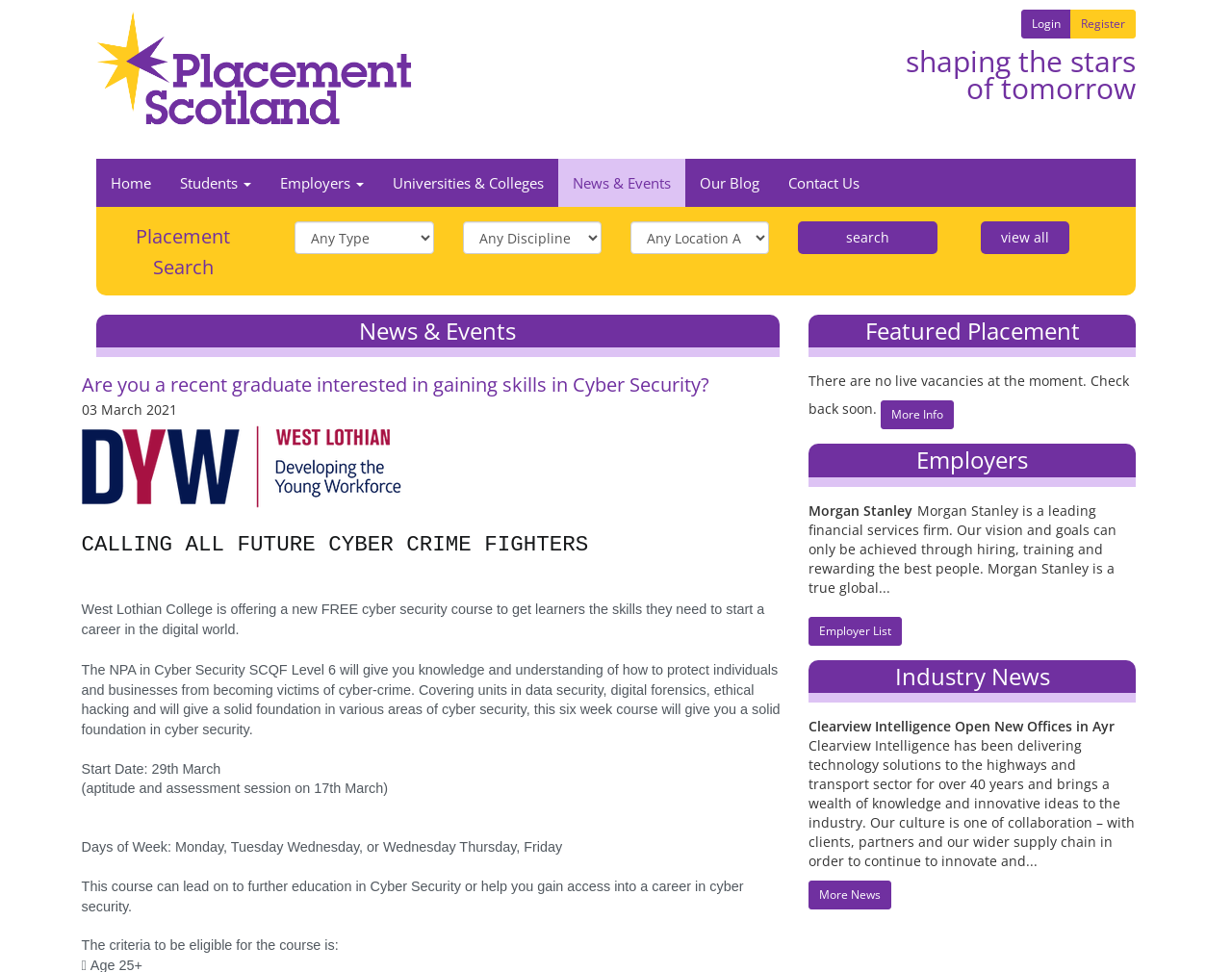Extract the bounding box coordinates for the UI element described as: "Login".

[0.829, 0.01, 0.87, 0.04]